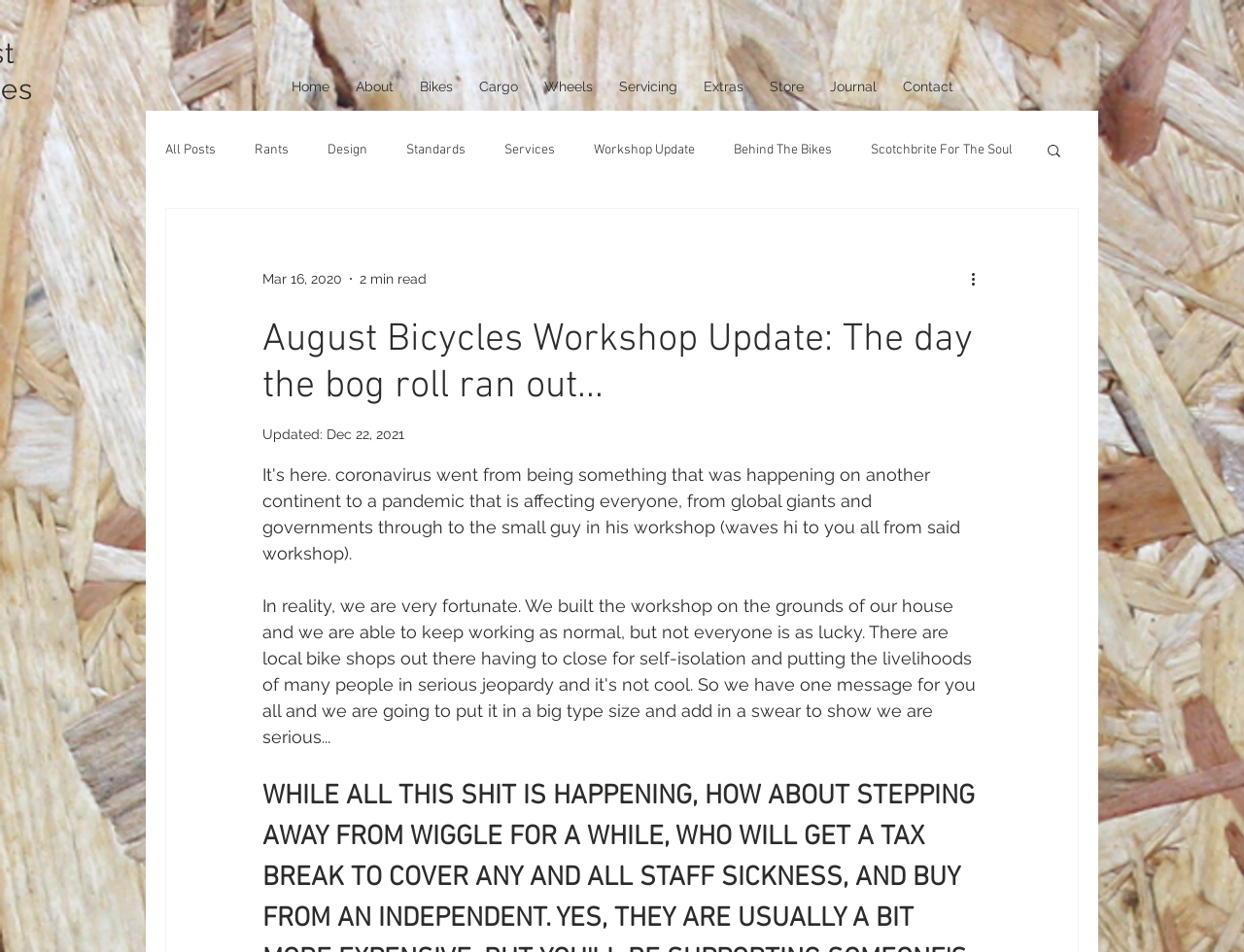Generate the text content of the main headline of the webpage.

August Bicycles Workshop Update: The day the bog roll ran out...